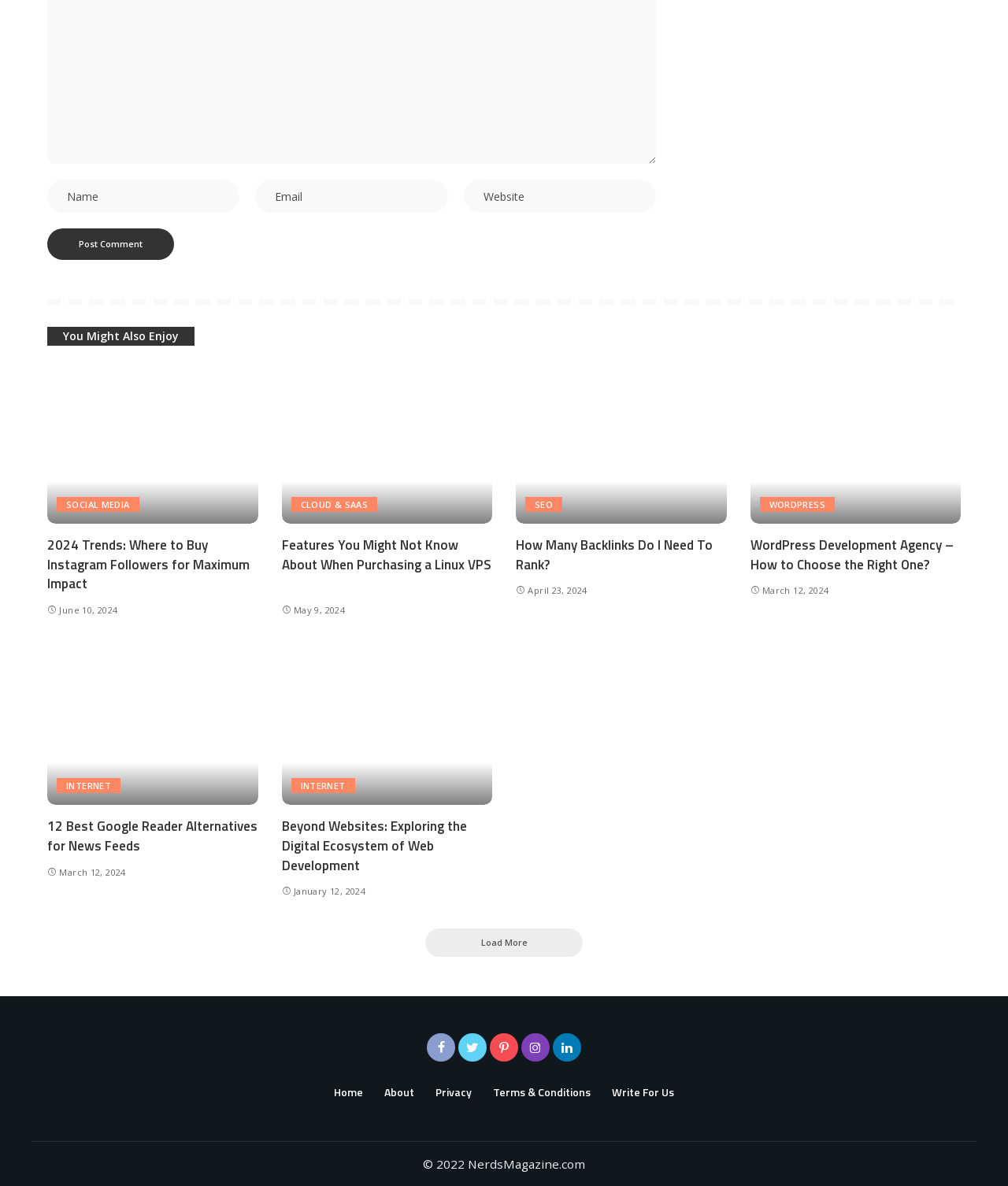Please find the bounding box coordinates of the section that needs to be clicked to achieve this instruction: "Enter email address".

[0.253, 0.152, 0.444, 0.18]